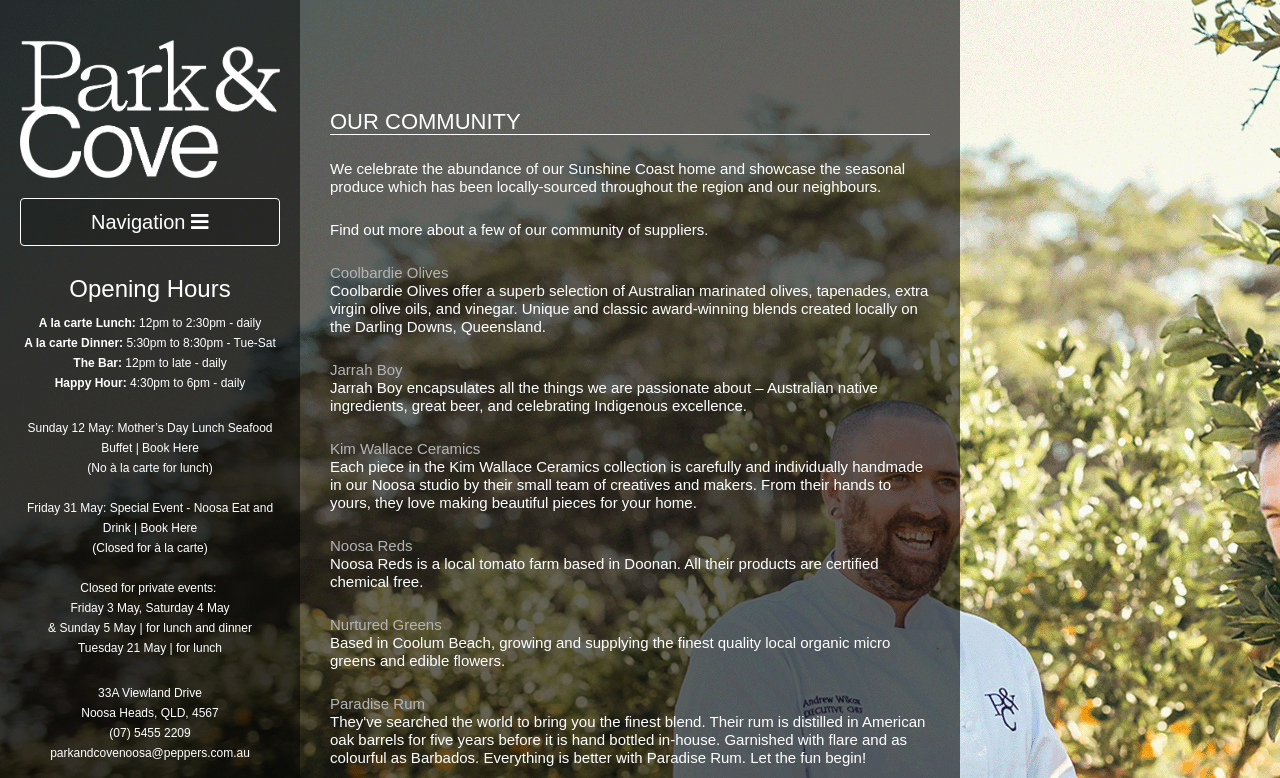By analyzing the image, answer the following question with a detailed response: What type of community is featured?

Based on the webpage content, it appears that the community featured is a group of local suppliers, including Coolbardie Olives, Jarrah Boy, Kim Wallace Ceramics, and others, who provide seasonal produce and products to the Park and Cove Noosa restaurant.